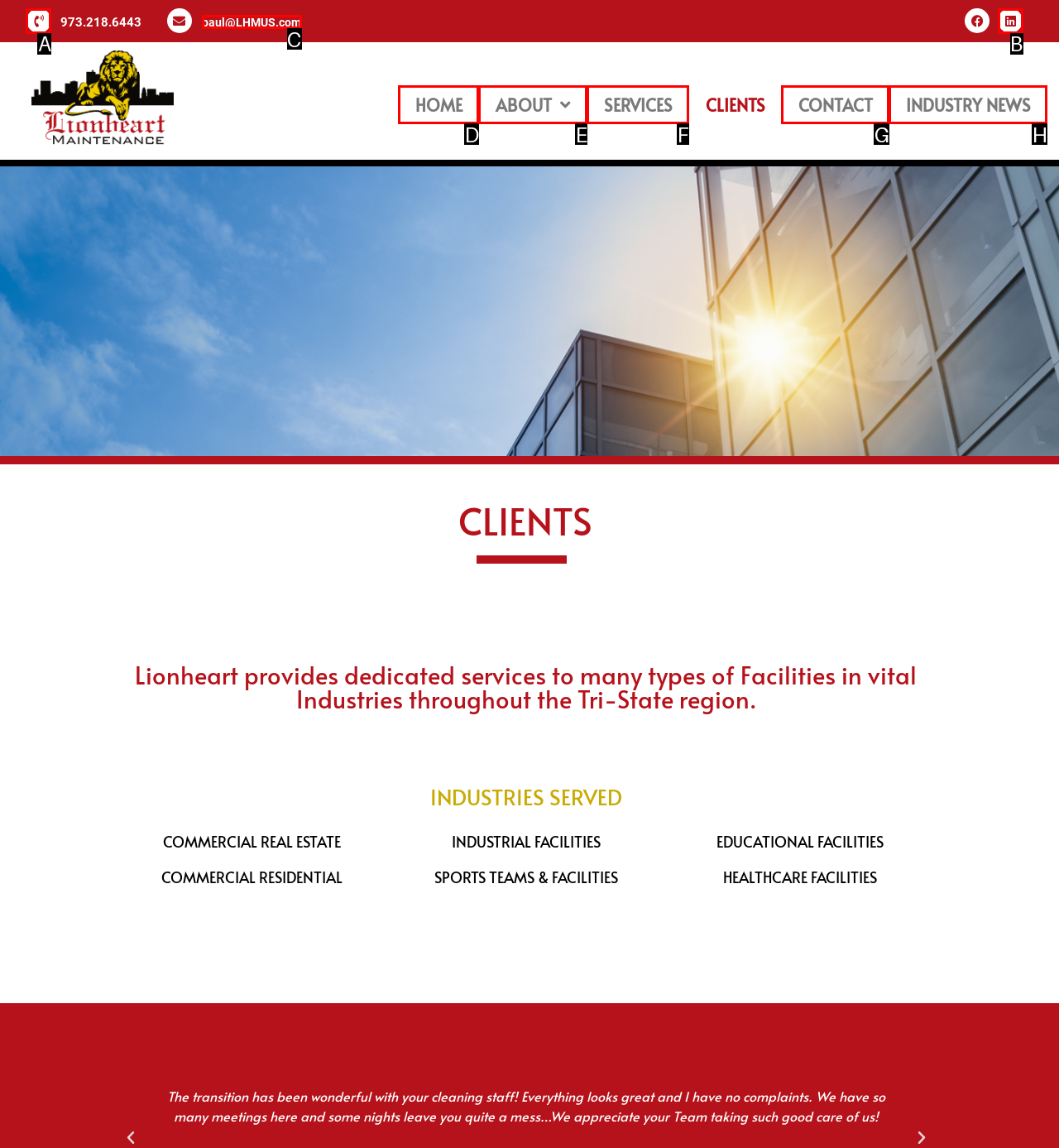Determine which HTML element best fits the description: Industry News
Answer directly with the letter of the matching option from the available choices.

H